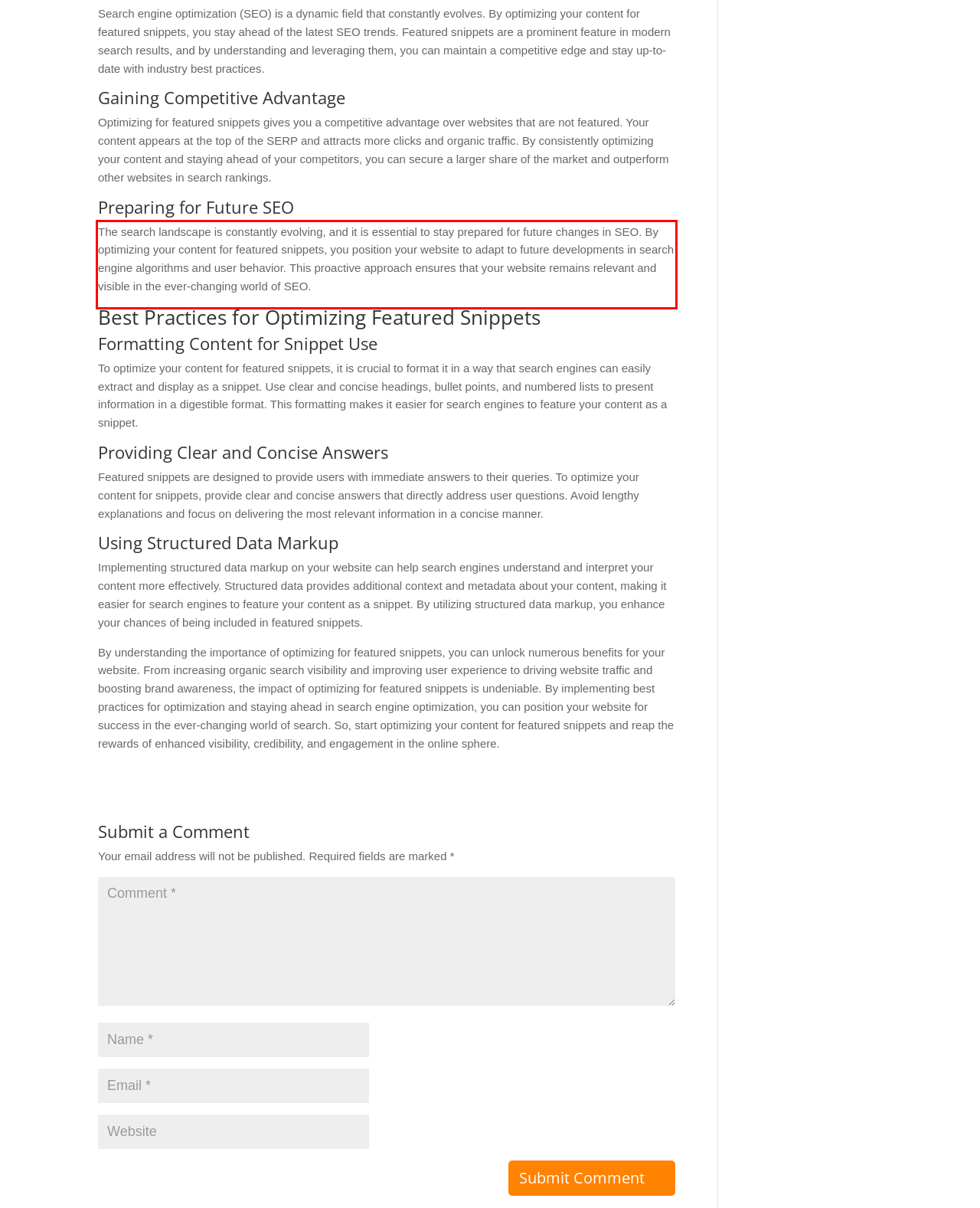Observe the screenshot of the webpage, locate the red bounding box, and extract the text content within it.

The search landscape is constantly evolving, and it is essential to stay prepared for future changes in SEO. By optimizing your content for featured snippets, you position your website to adapt to future developments in search engine algorithms and user behavior. This proactive approach ensures that your website remains relevant and visible in the ever-changing world of SEO.